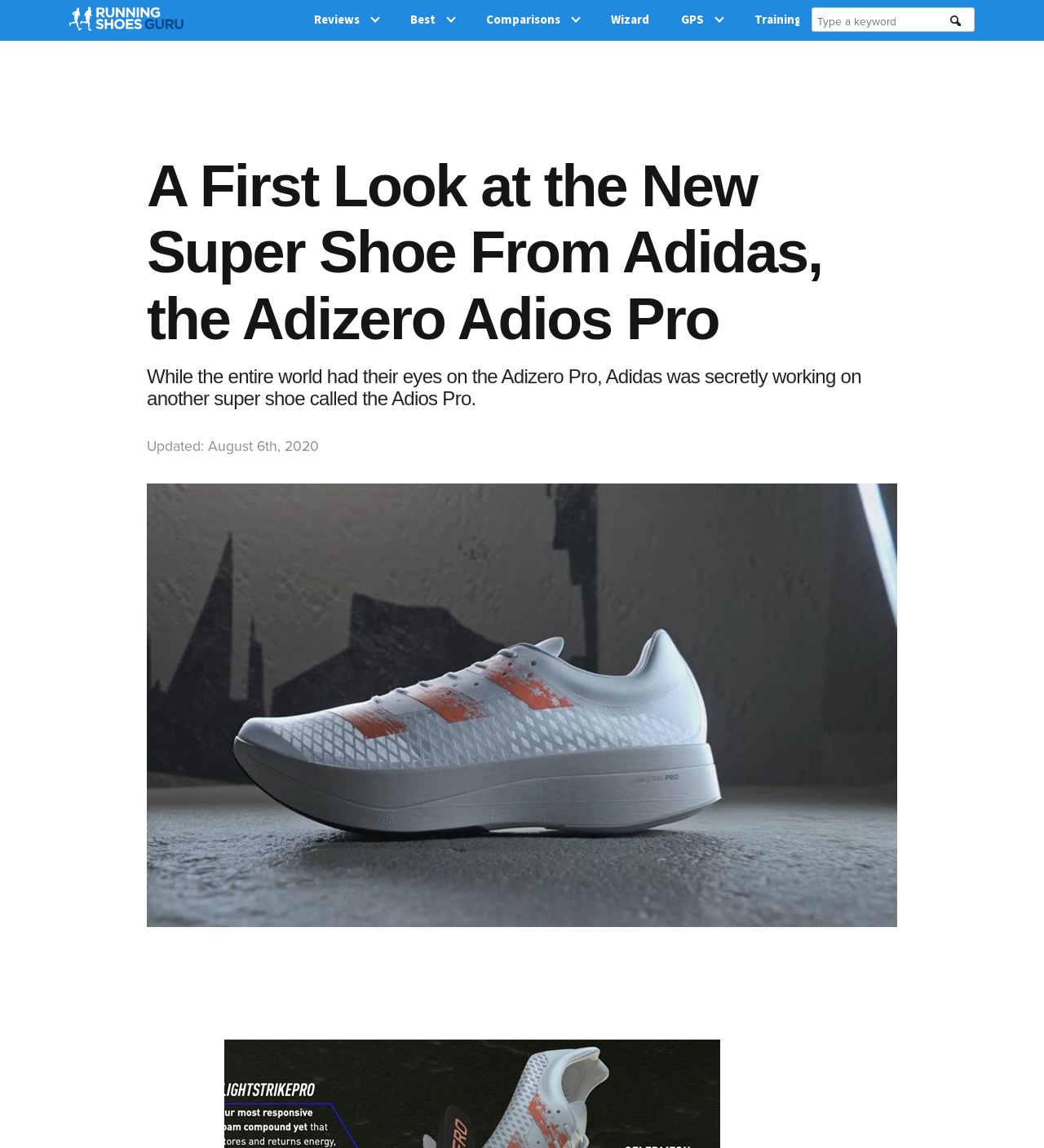Based on the element description alt="Running Shoes Guru", identify the bounding box coordinates for the UI element. The coordinates should be in the format (top-left x, top-left y, bottom-right x, bottom-right y) and within the 0 to 1 range.

[0.066, 0.0, 0.176, 0.036]